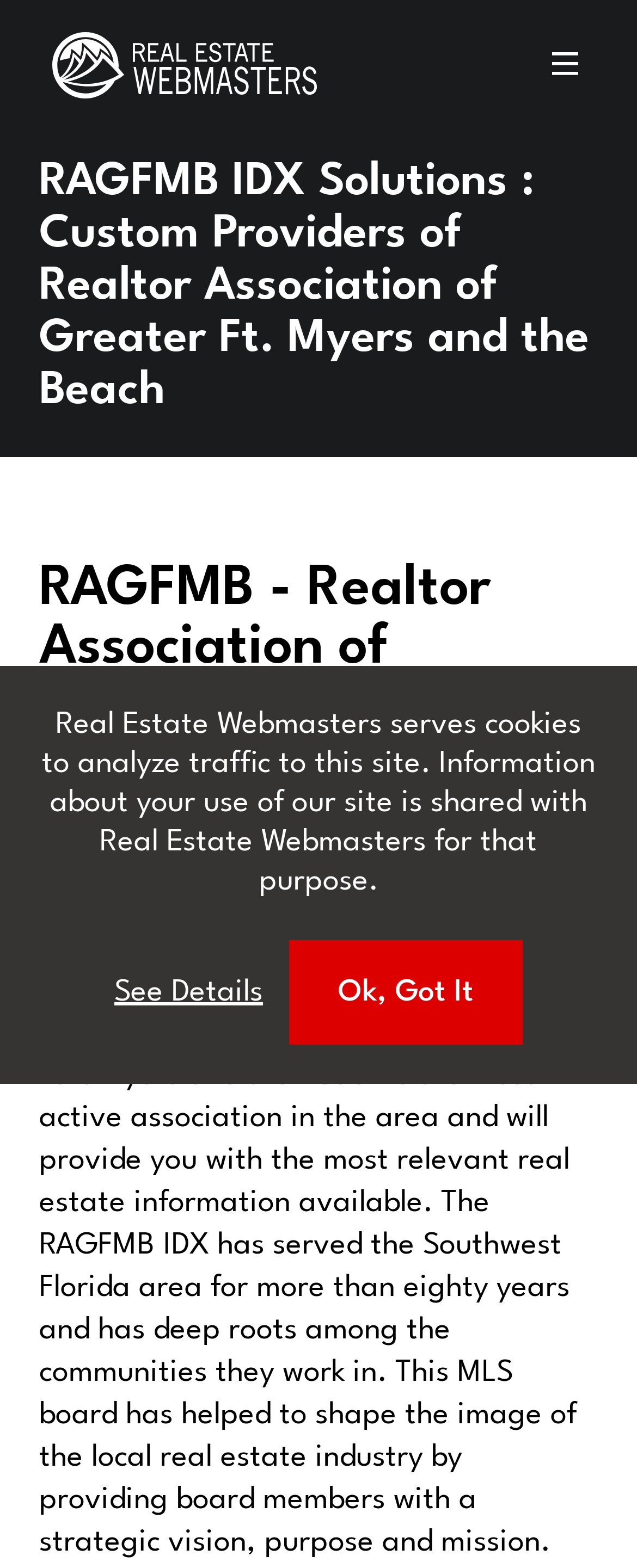Consider the image and give a detailed and elaborate answer to the question: 
What is the purpose of the button 'Ok, Got It'?

Based on the context of the StaticText element with ID 22, which mentions that Real Estate Webmasters serves cookies to analyze traffic to this site, I can infer that the button 'Ok, Got It' is used to acknowledge the usage of cookies on this website.